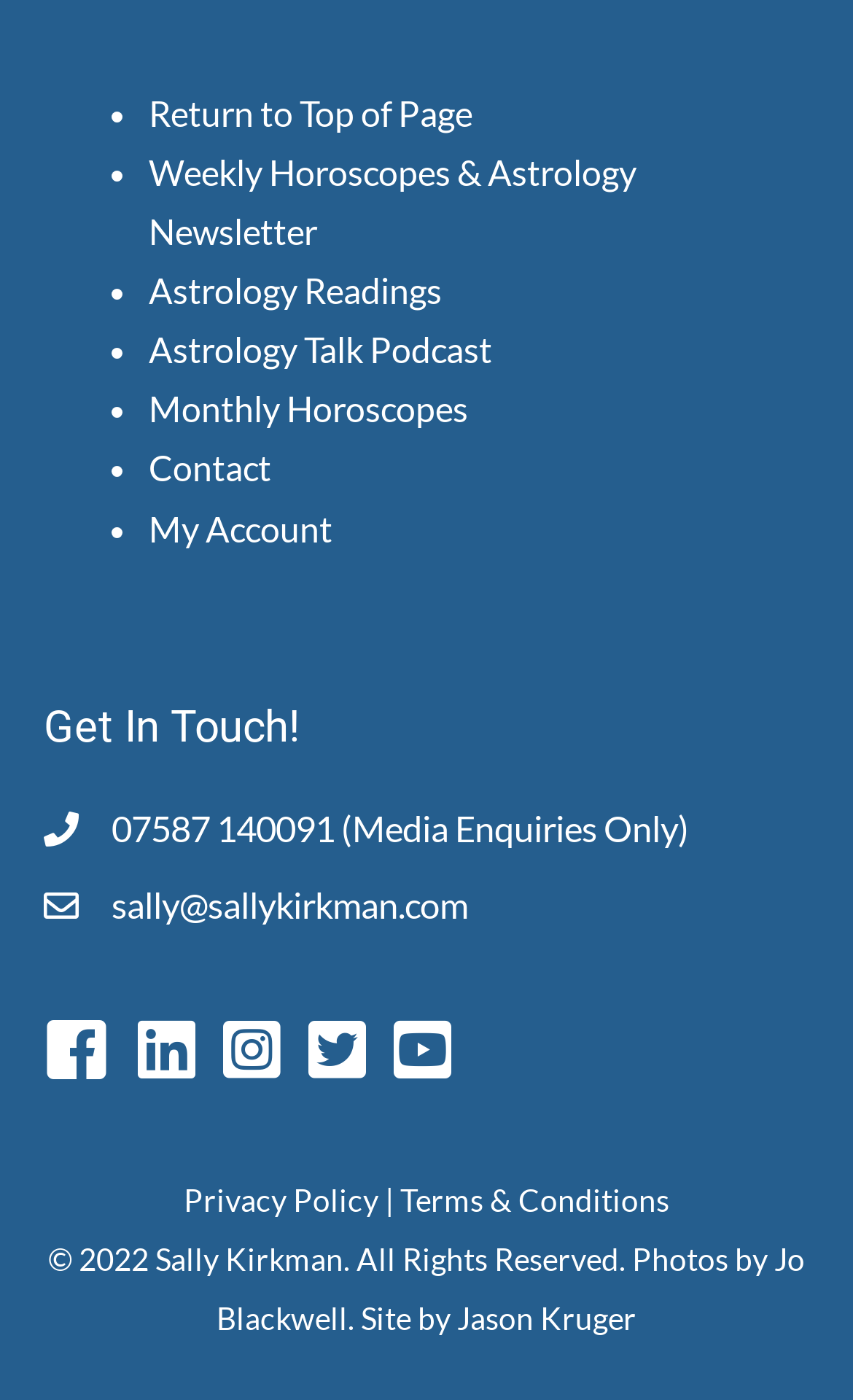Given the following UI element description: "07587 140091 (Media Enquiries Only)", find the bounding box coordinates in the webpage screenshot.

[0.131, 0.57, 0.808, 0.613]